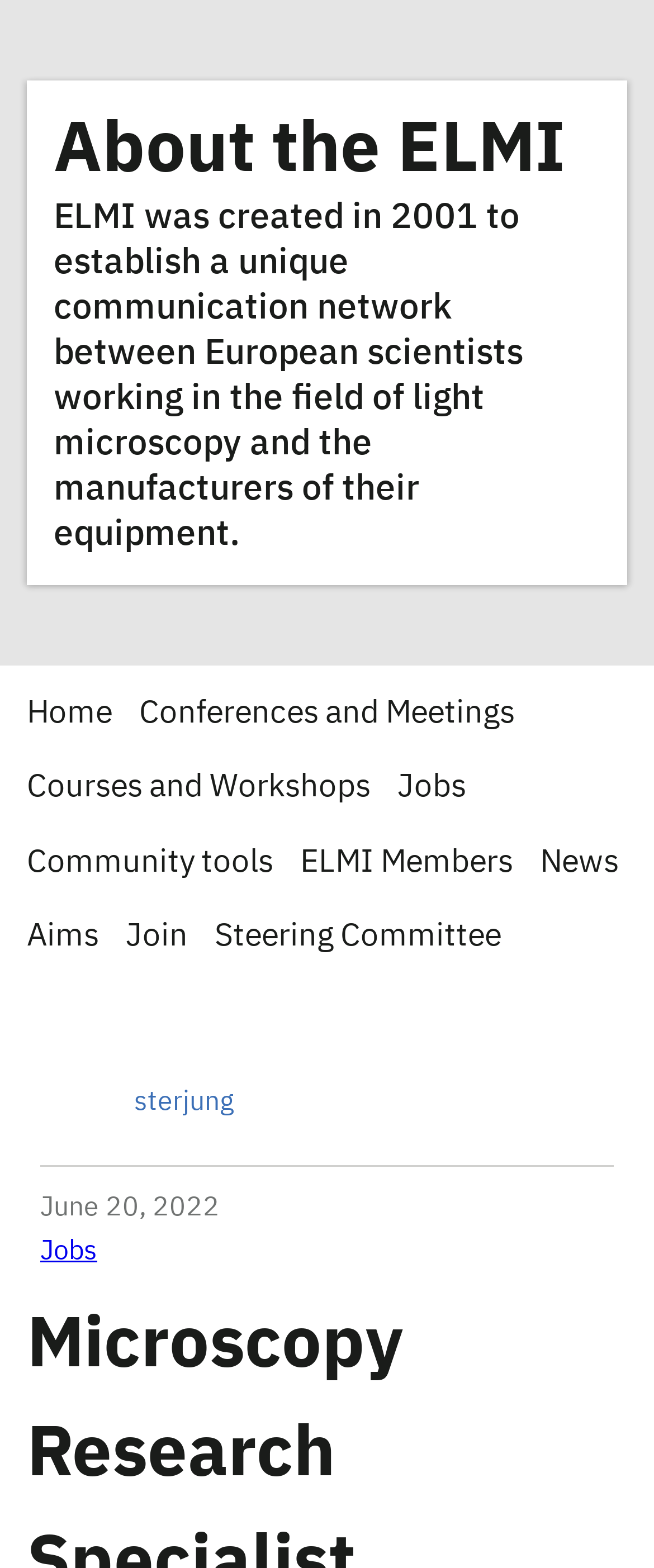Refer to the image and provide an in-depth answer to the question:
What is the purpose of ELMI?

The static text 'ELMI was created in 2001 to establish a unique communication network between European scientists working in the field of light microscopy and the manufacturers of their equipment.' indicates that the purpose of ELMI is to establish a communication network.